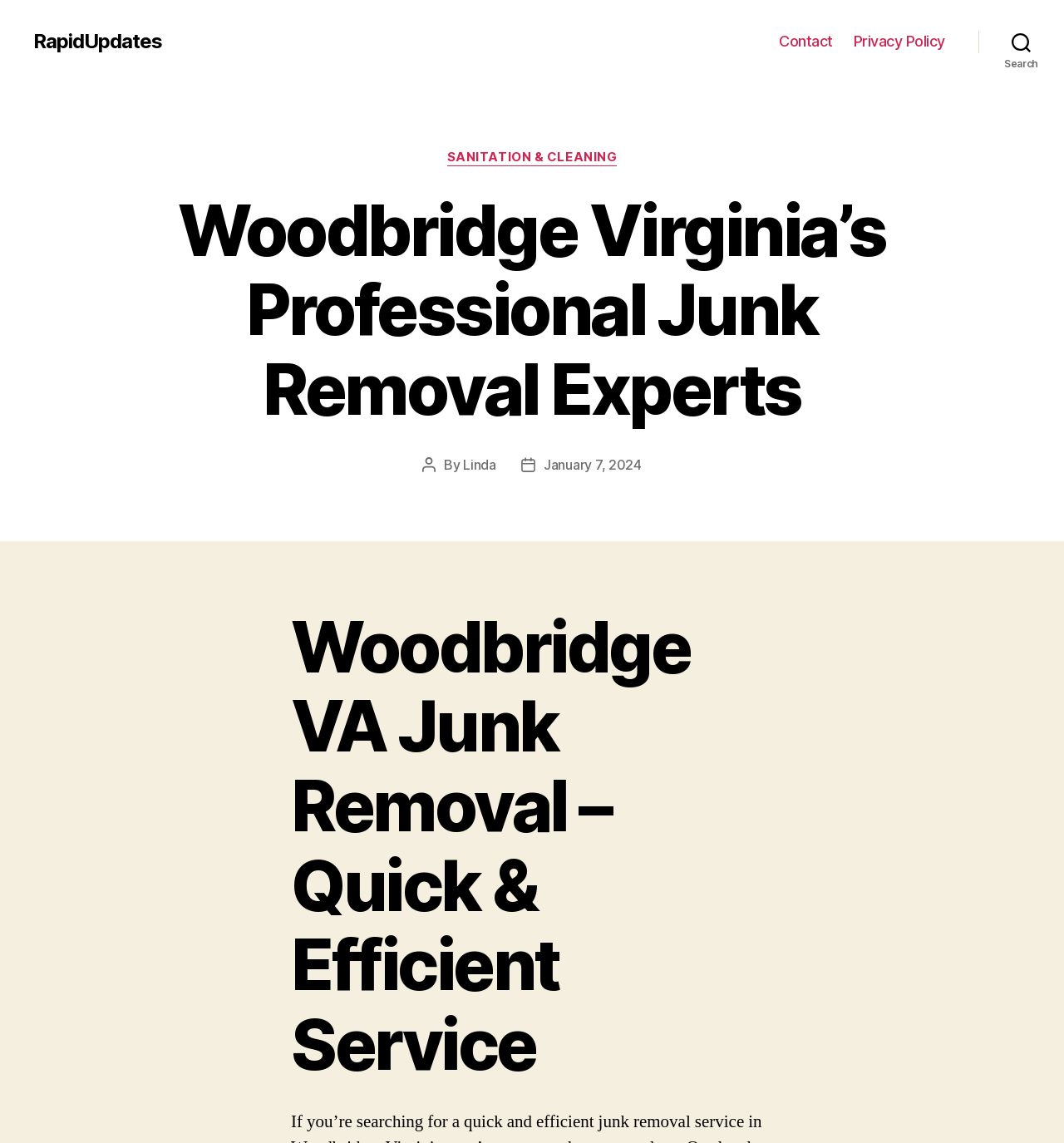Based on what you see in the screenshot, provide a thorough answer to this question: What is the date of the post?

I found the answer by looking at the section with the heading 'Woodbridge Virginia’s Professional Junk Removal Experts' and finding the text 'Post date' followed by a link with the text 'January 7, 2024', which indicates that the post was made on this date.